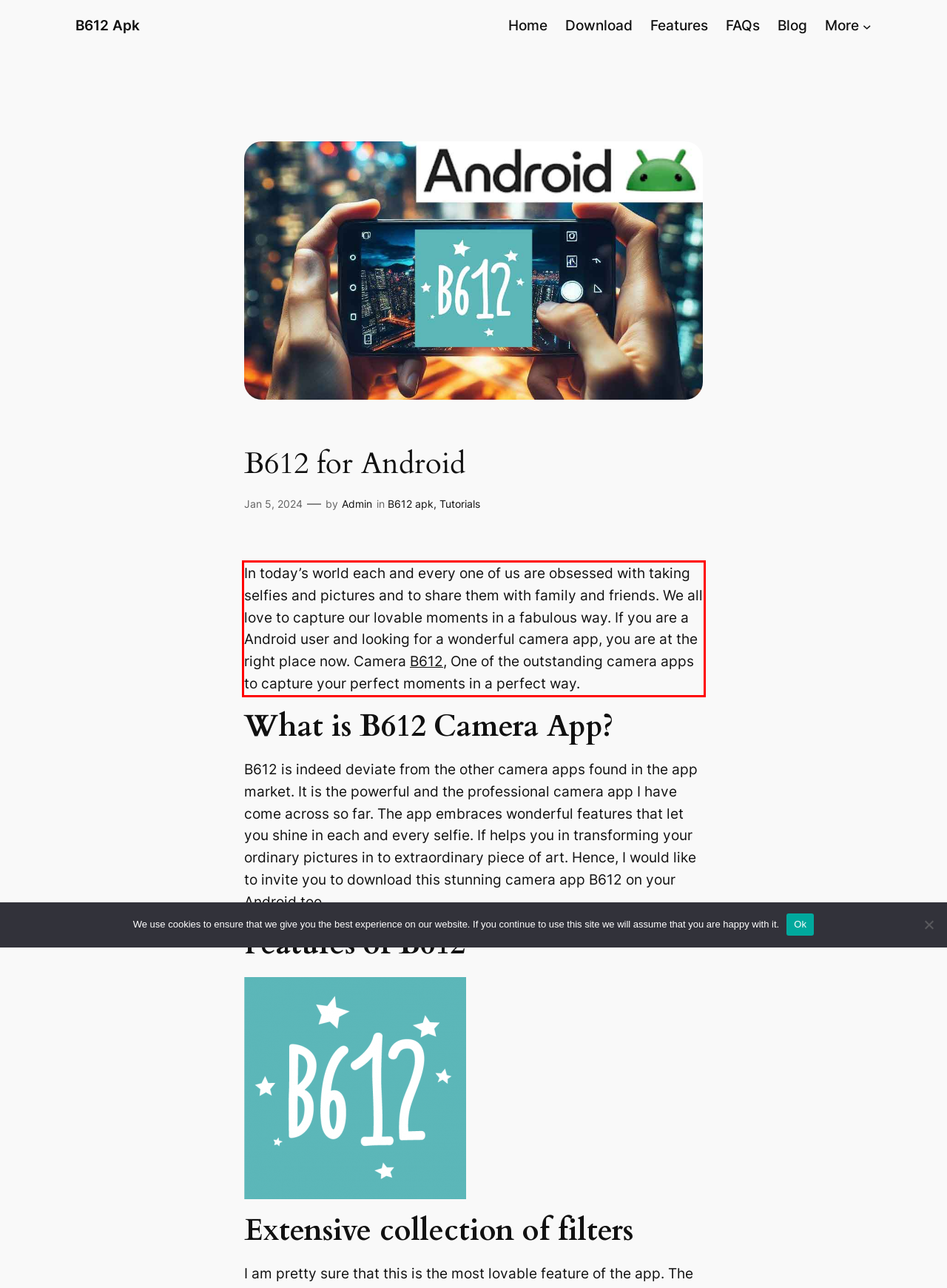Identify the red bounding box in the webpage screenshot and perform OCR to generate the text content enclosed.

In today’s world each and every one of us are obsessed with taking selfies and pictures and to share them with family and friends. We all love to capture our lovable moments in a fabulous way. If you are a Android user and looking for a wonderful camera app, you are at the right place now. Camera B612, One of the outstanding camera apps to capture your perfect moments in a perfect way.